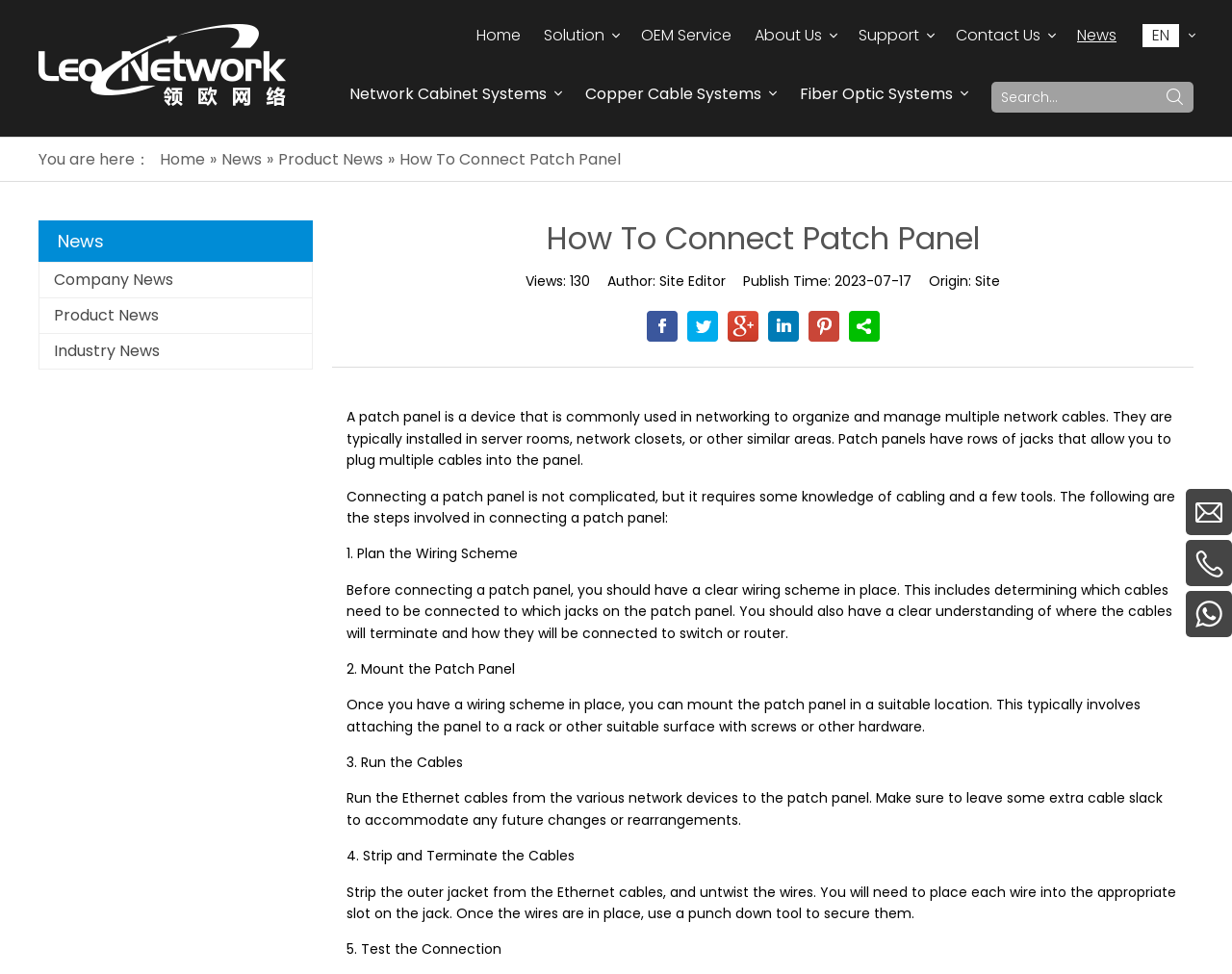Bounding box coordinates are given in the format (top-left x, top-left y, bottom-right x, bottom-right y). All values should be floating point numbers between 0 and 1. Provide the bounding box coordinate for the UI element described as: How To Connect Patch Panel

[0.324, 0.151, 0.504, 0.176]